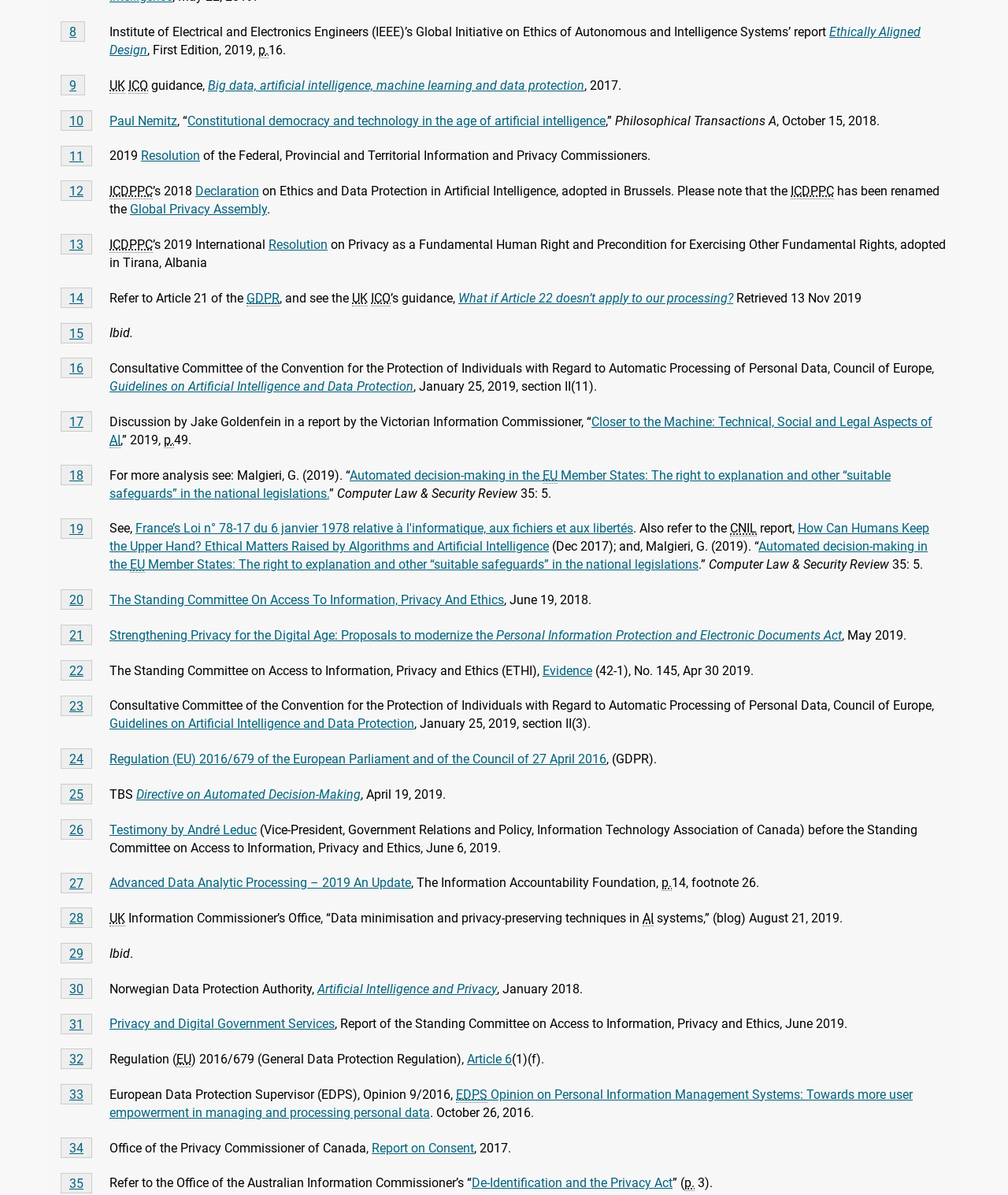Please answer the following question using a single word or phrase: 
What is the title of the report mentioned in Footnote 8?

Ethically Aligned Design